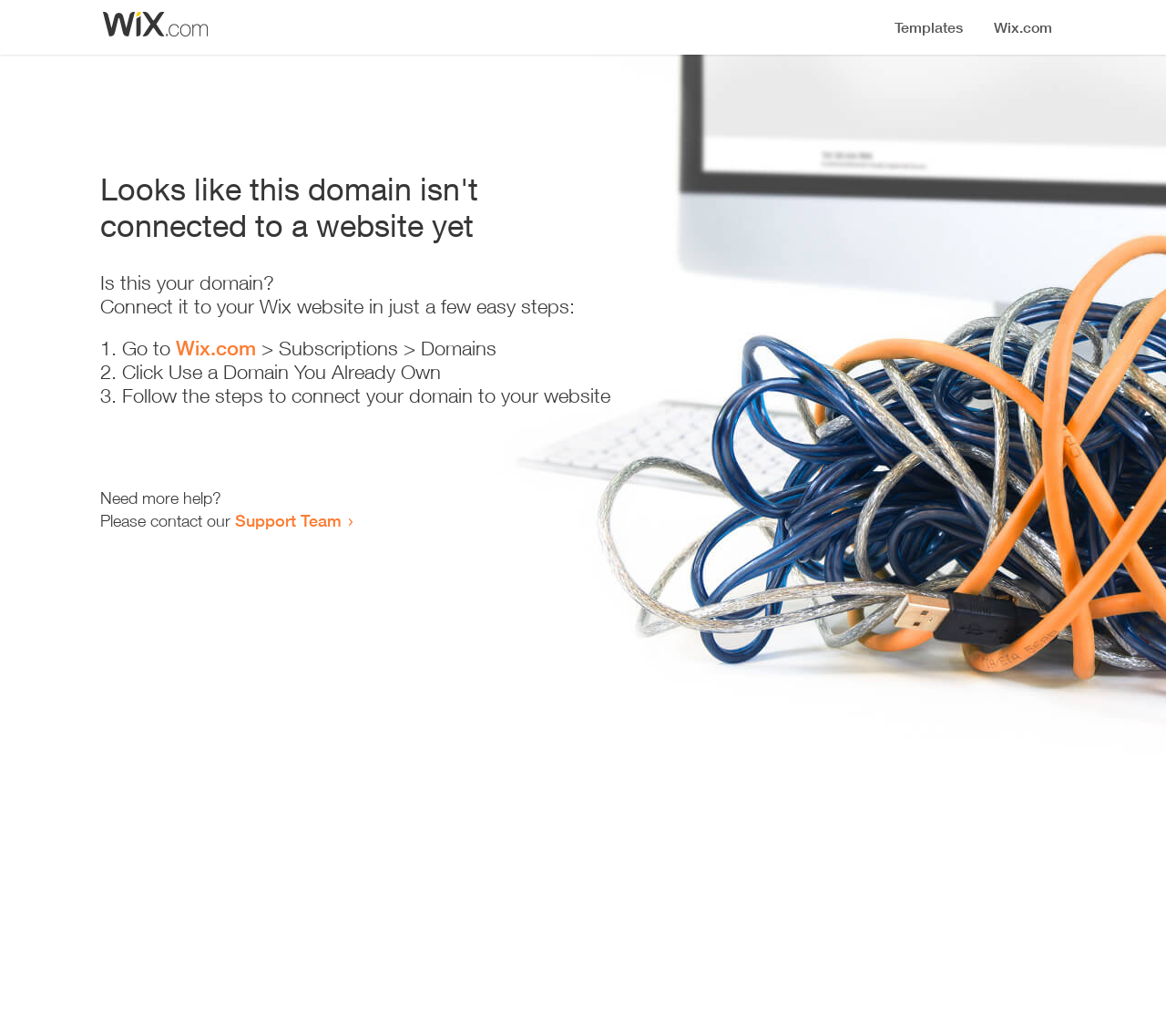Who should the user contact for more help?
Relying on the image, give a concise answer in one word or a brief phrase.

Support Team